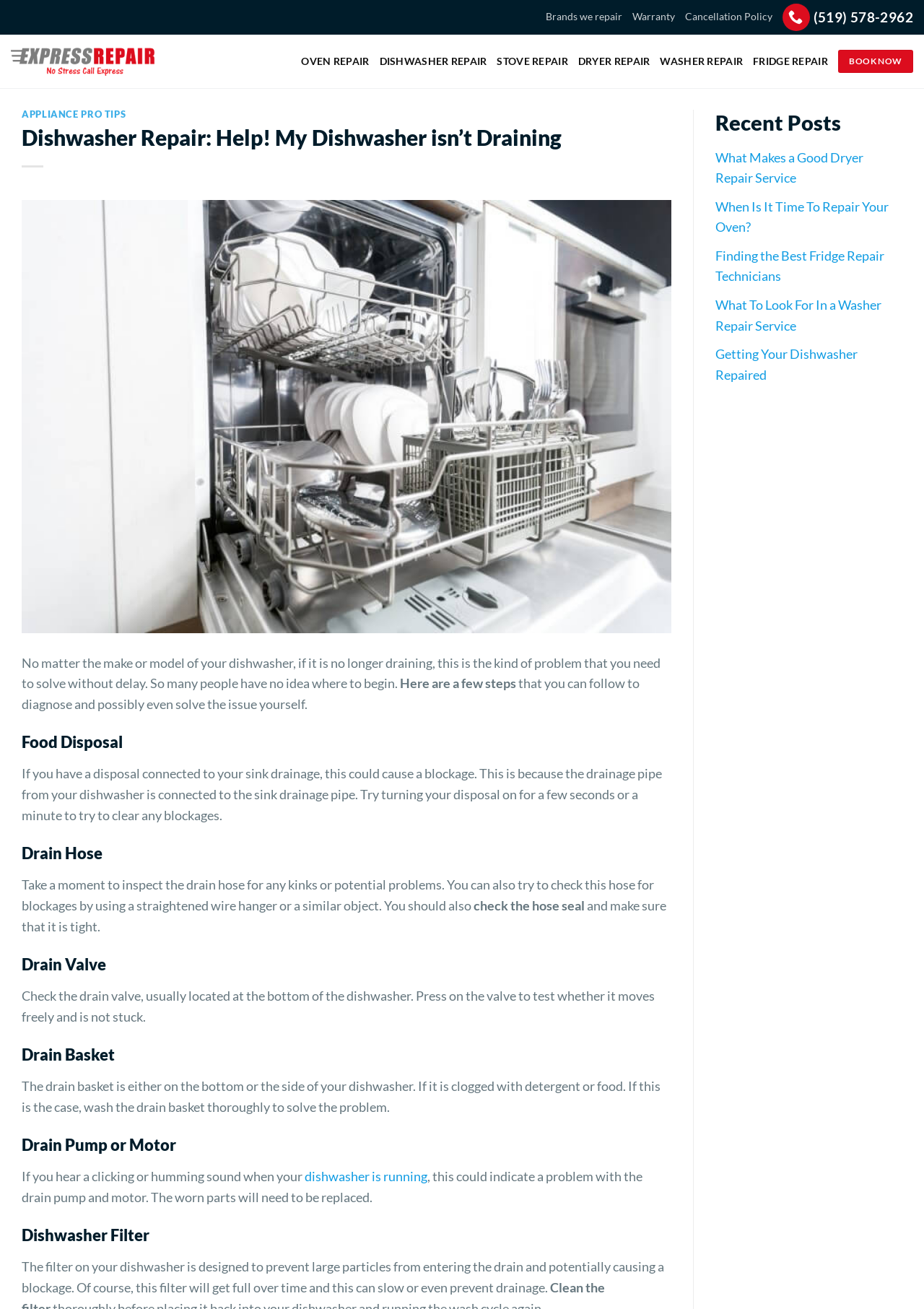Analyze the image and answer the question with as much detail as possible: 
What other appliance repair services are offered by the company?

The webpage lists other appliance repair services offered by the company, including oven, stove, dryer, washer, and fridge repair. These services are listed as links on the top middle section of the webpage.